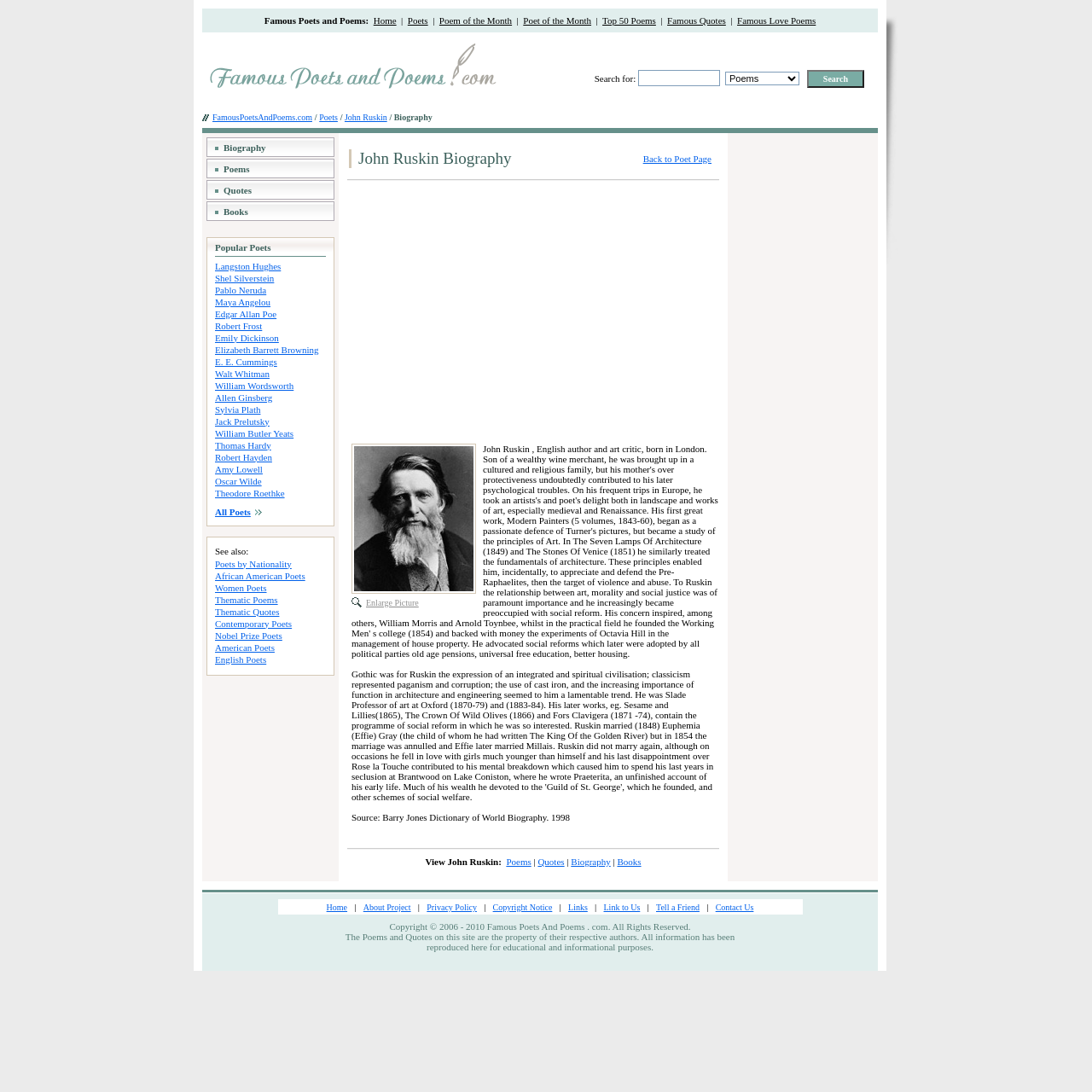How many sections are there in the biography page?
Look at the image and answer the question using a single word or phrase.

4